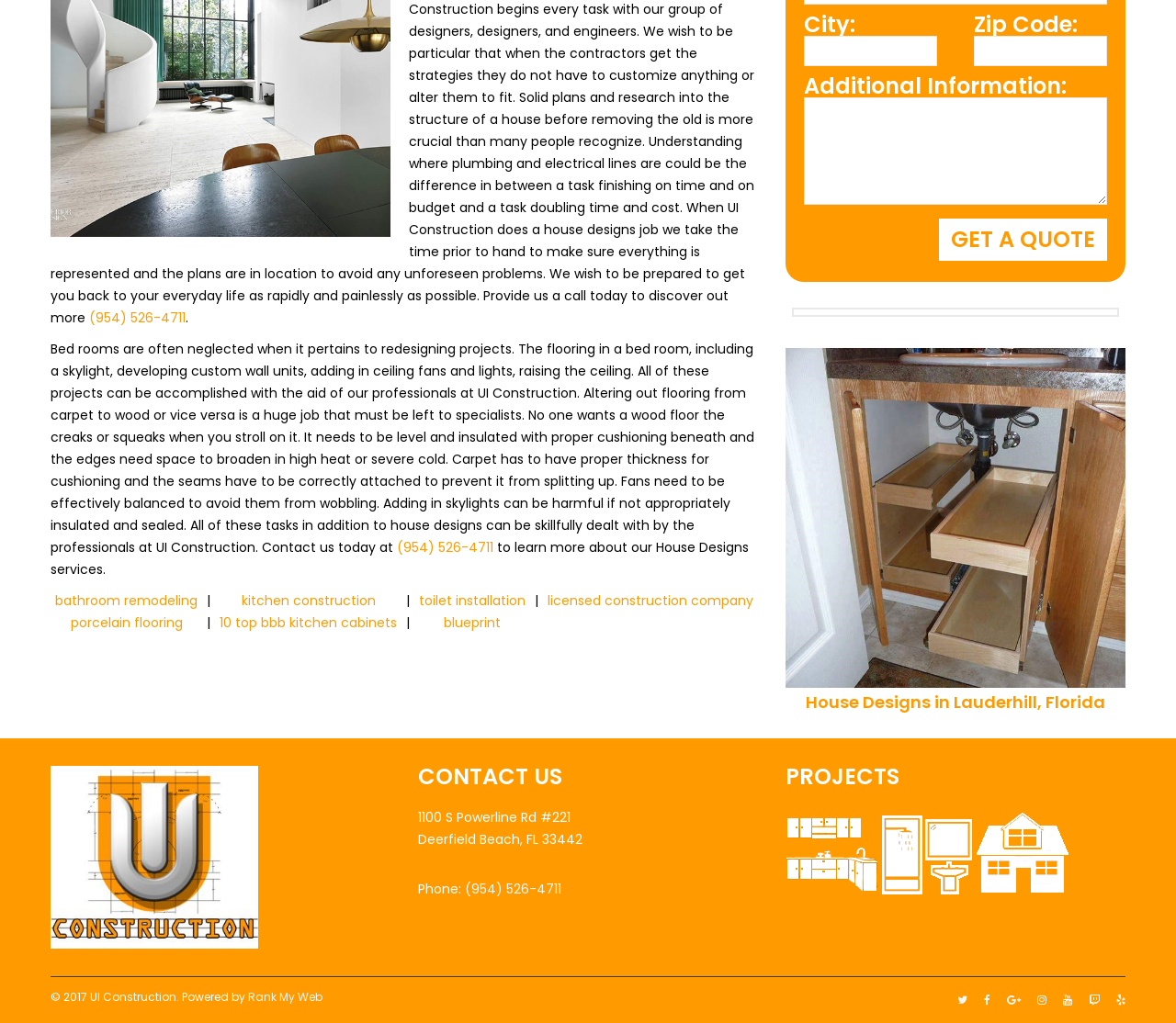Find the bounding box coordinates for the HTML element described in this sentence: "10 top bbb kitchen cabinets". Provide the coordinates as four float numbers between 0 and 1, in the format [left, top, right, bottom].

[0.187, 0.6, 0.338, 0.618]